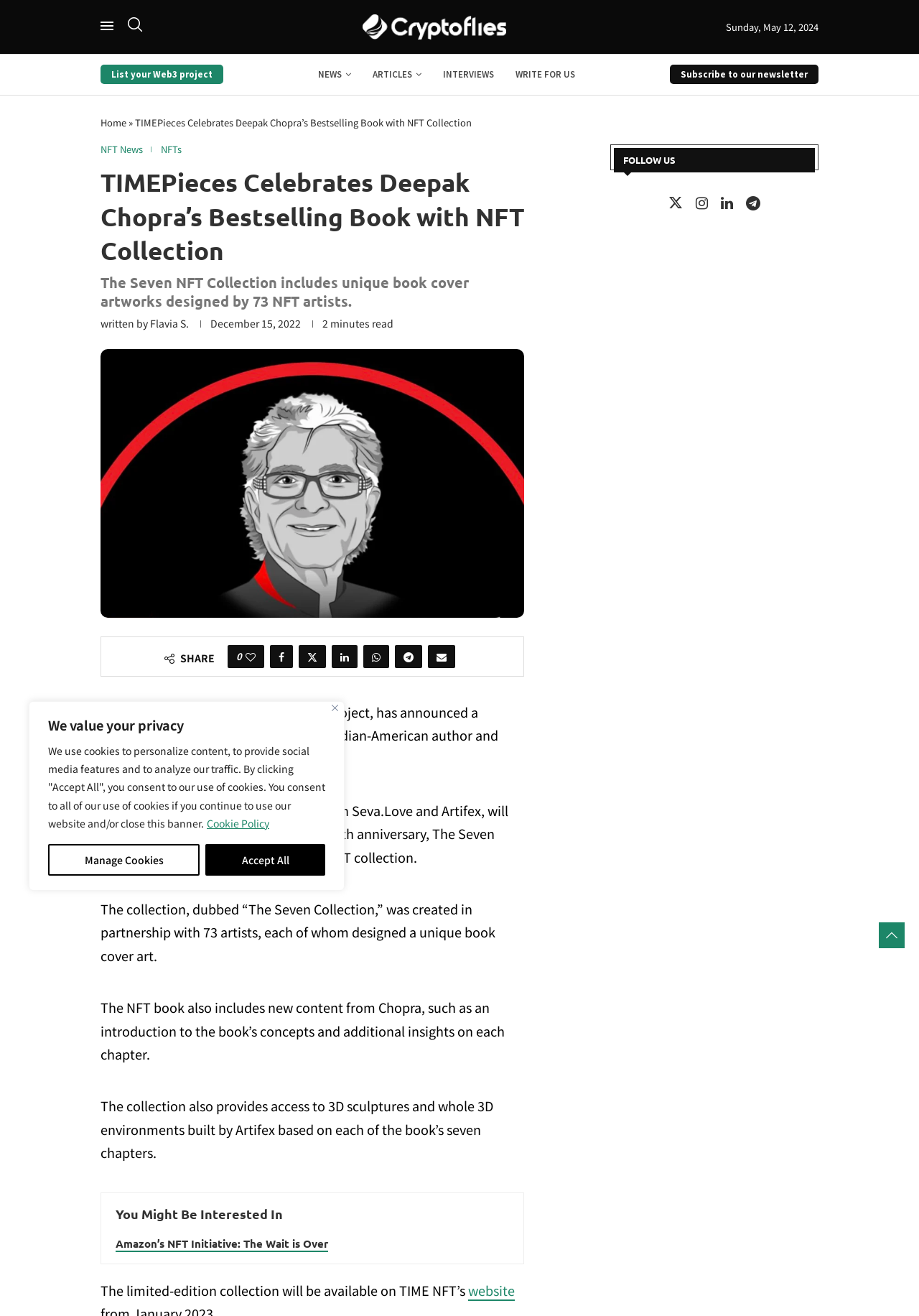Using the element description: "Write for us", determine the bounding box coordinates for the specified UI element. The coordinates should be four float numbers between 0 and 1, [left, top, right, bottom].

[0.561, 0.044, 0.626, 0.069]